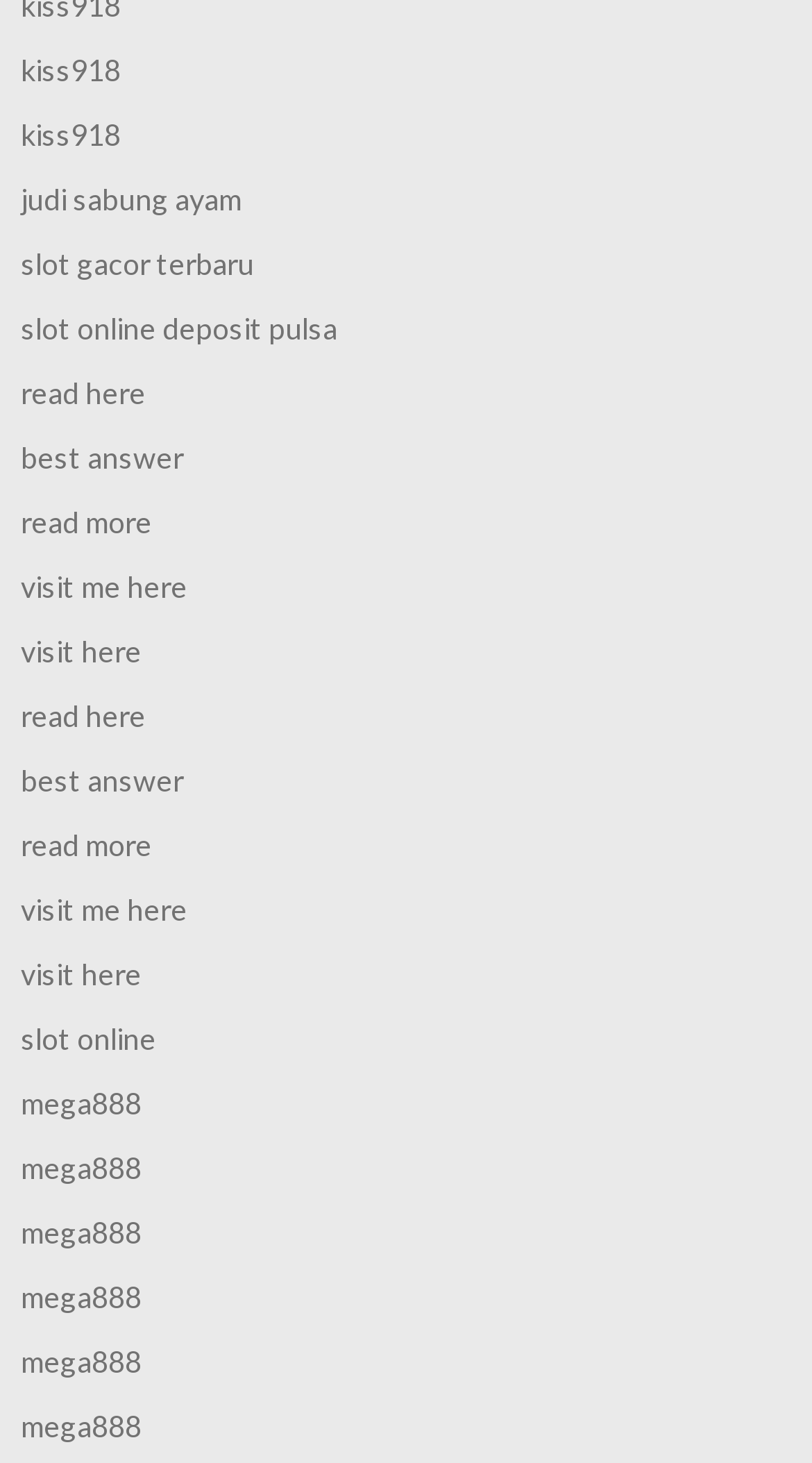Use a single word or phrase to answer the question: 
How many times does 'mega888' appear on the webpage?

6